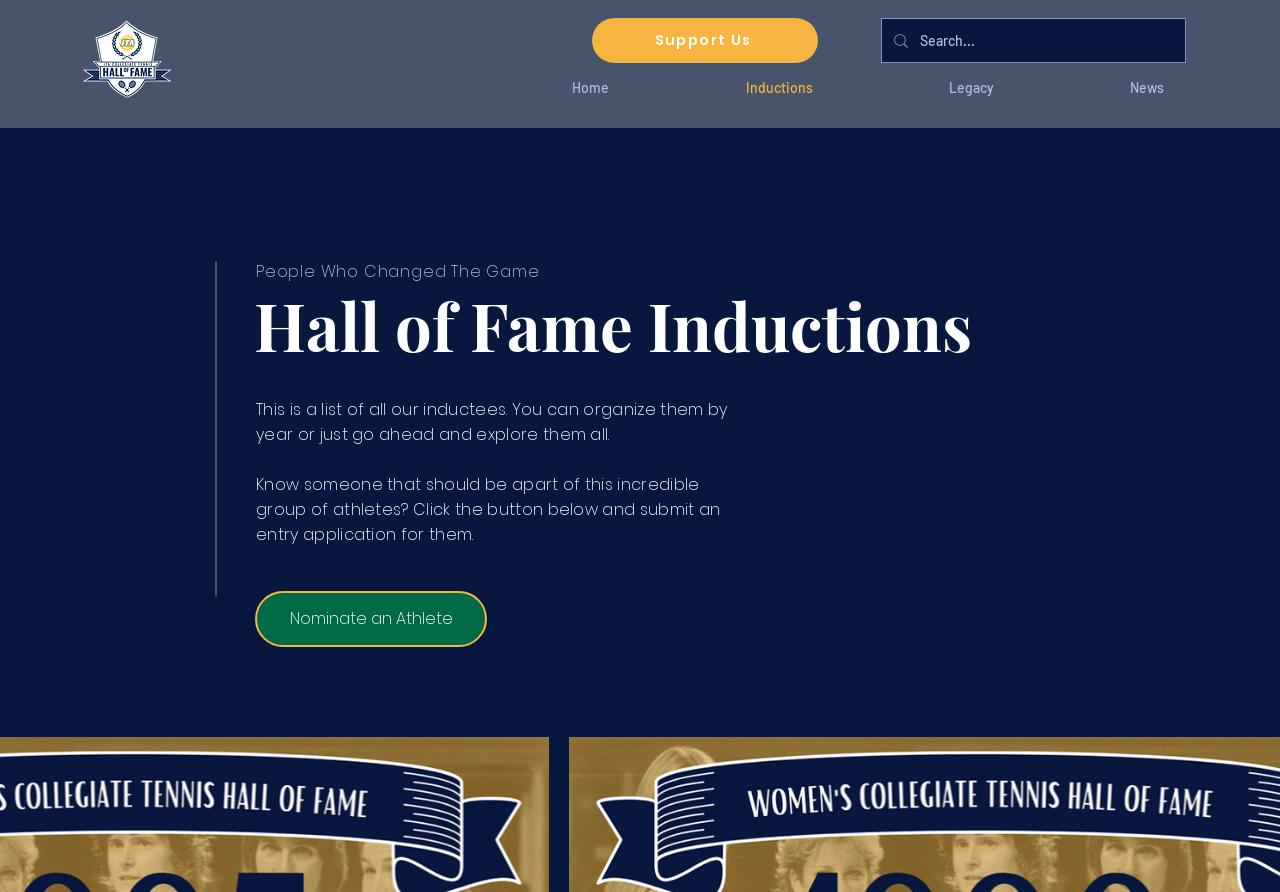Identify the bounding box for the element characterized by the following description: "Nominate an Athlete".

[0.199, 0.663, 0.38, 0.725]